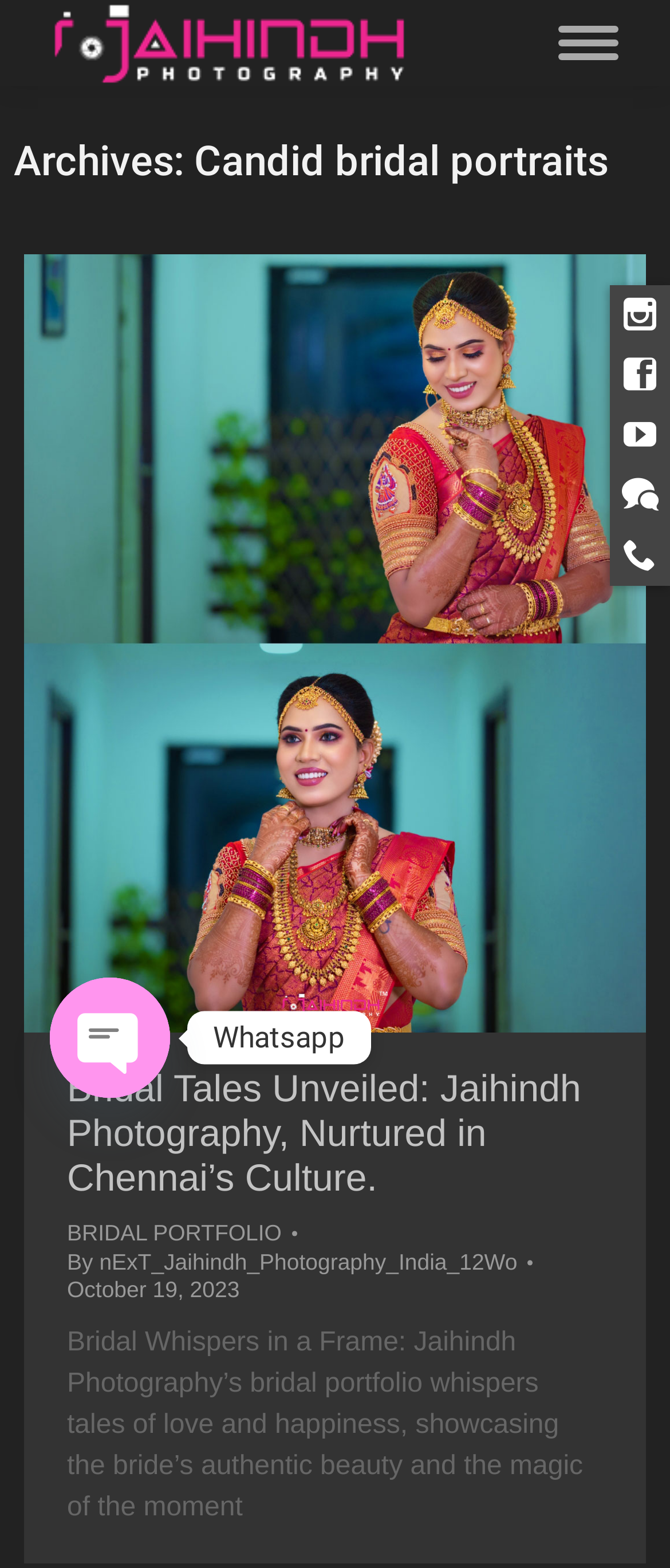Based on the element description aria-label="Whatsapp", identify the bounding box of the UI element in the given webpage screenshot. The coordinates should be in the format (top-left x, top-left y, bottom-right x, bottom-right y) and must be between 0 and 1.

[0.074, 0.623, 0.254, 0.7]